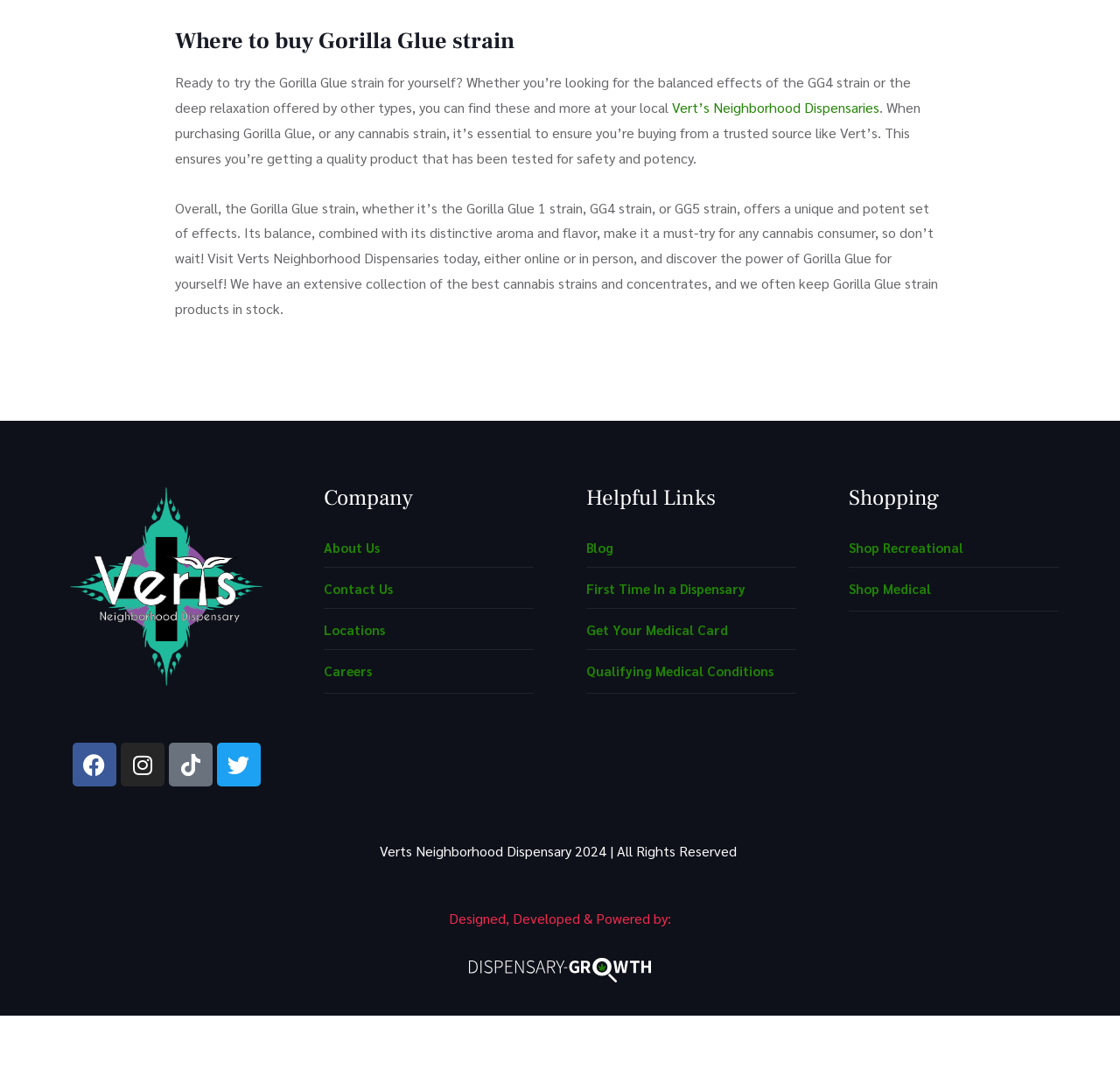Highlight the bounding box coordinates of the element you need to click to perform the following instruction: "Shop recreational."

[0.758, 0.491, 0.945, 0.513]